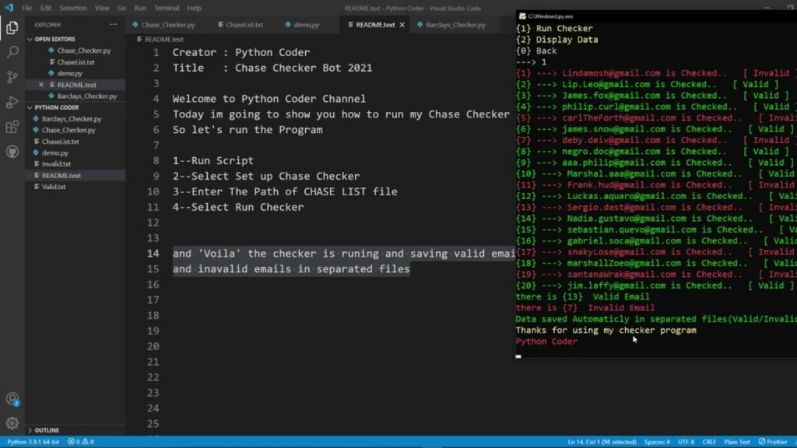Give a succinct answer to this question in a single word or phrase: 
How does the program organize output?

Saves in separated files